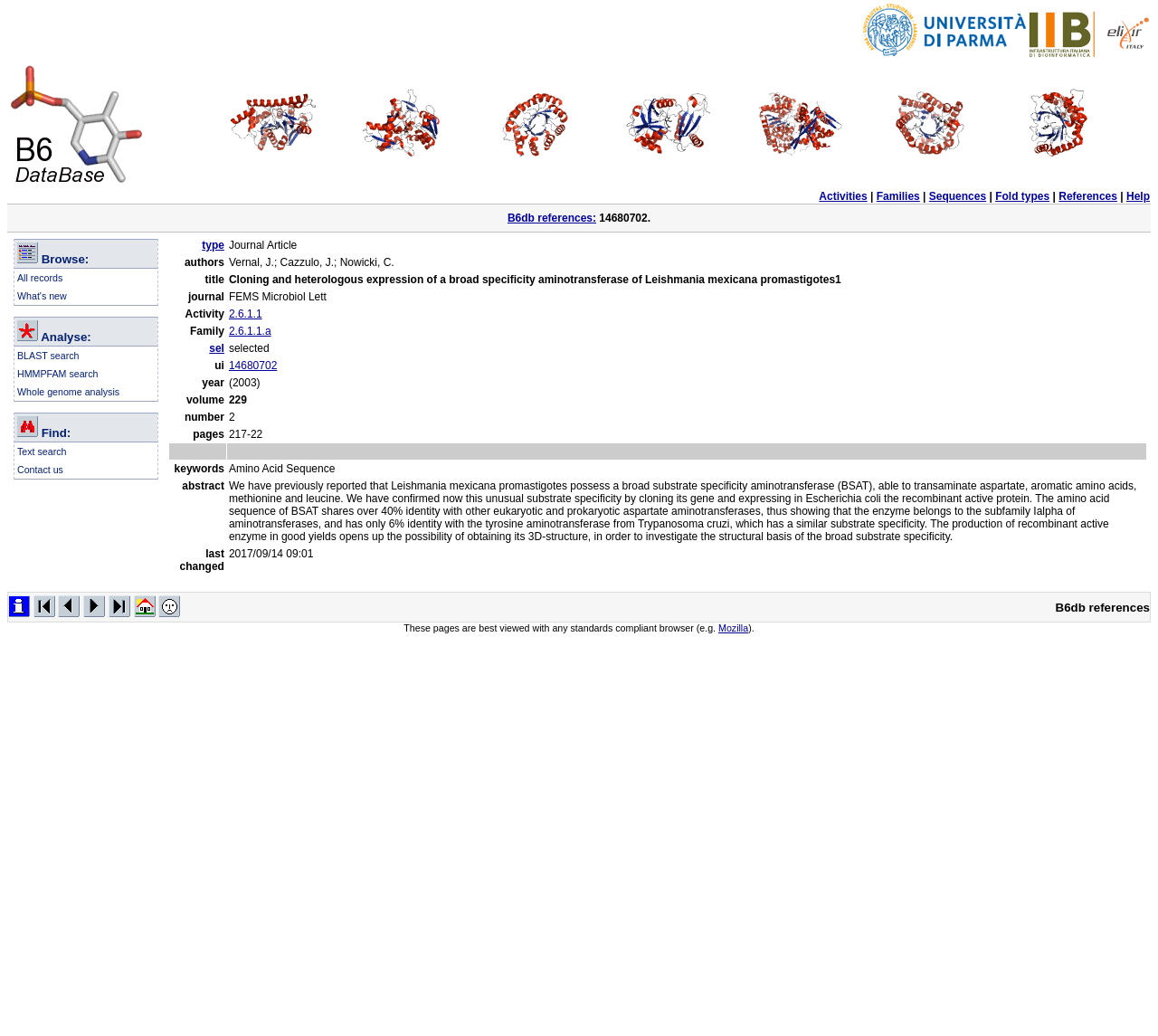What is the last option listed under 'Find:'? Refer to the image and provide a one-word or short phrase answer.

Contact us